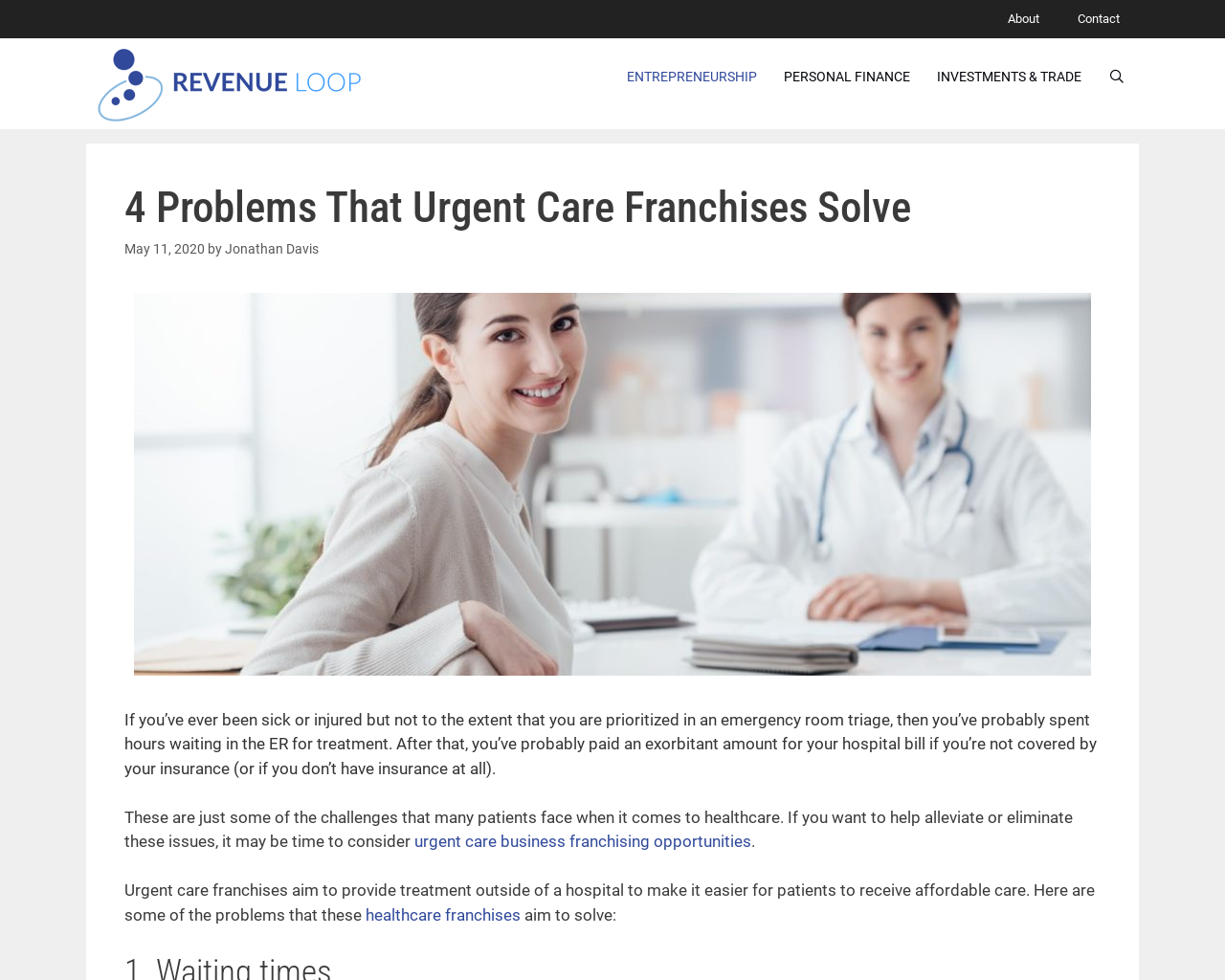Please identify the bounding box coordinates of the area that needs to be clicked to follow this instruction: "Learn about urgent care business franchising opportunities".

[0.338, 0.849, 0.613, 0.869]